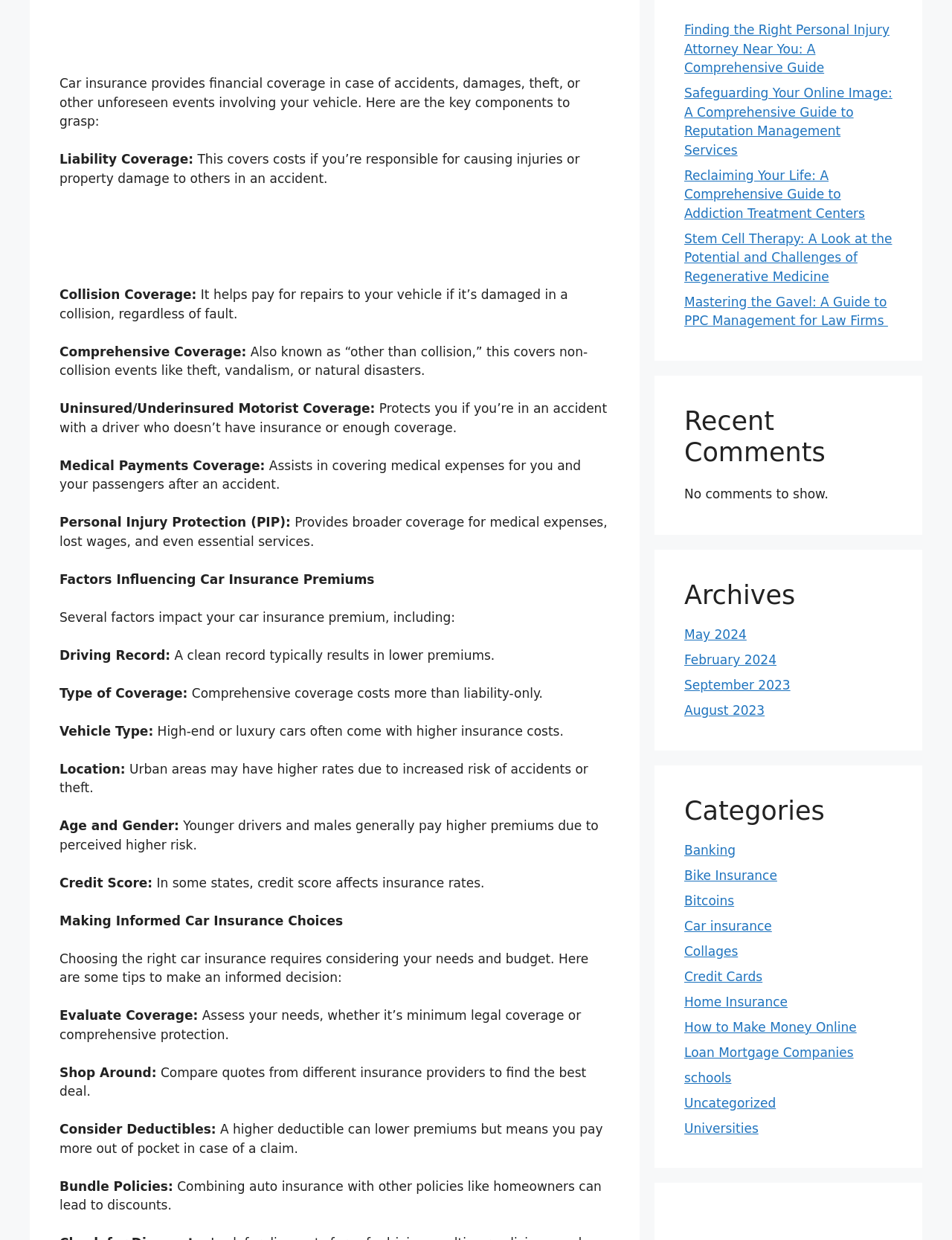Identify the bounding box coordinates for the region of the element that should be clicked to carry out the instruction: "Click the link about Mazda6". The bounding box coordinates should be four float numbers between 0 and 1, i.e., [left, top, right, bottom].

None